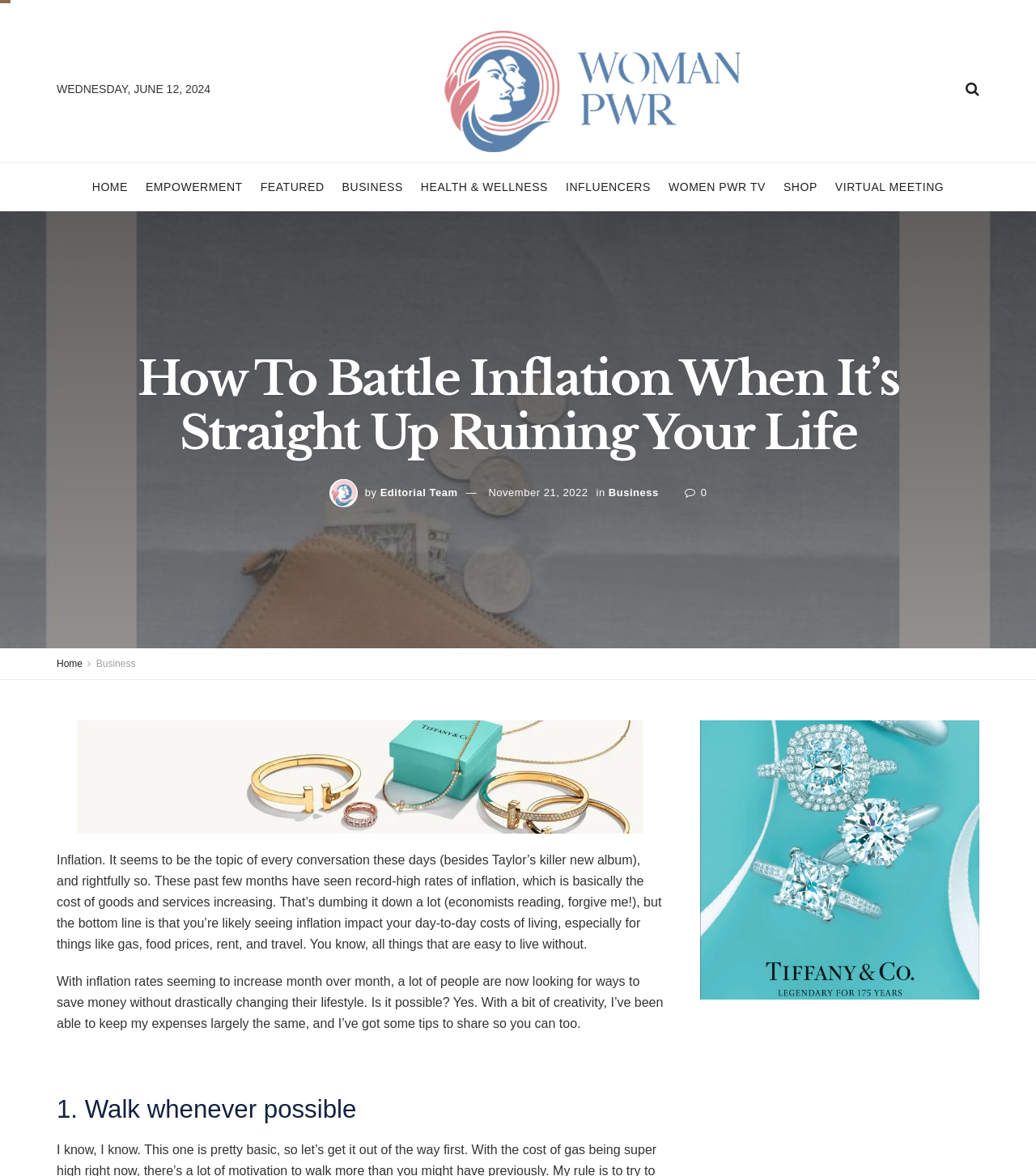What is the category of the article?
Please answer the question with a detailed response using the information from the screenshot.

I determined the category of the article by looking at the link 'Business' which is located below the heading 'How To Battle Inflation When It’s Straight Up Ruining Your Life'.